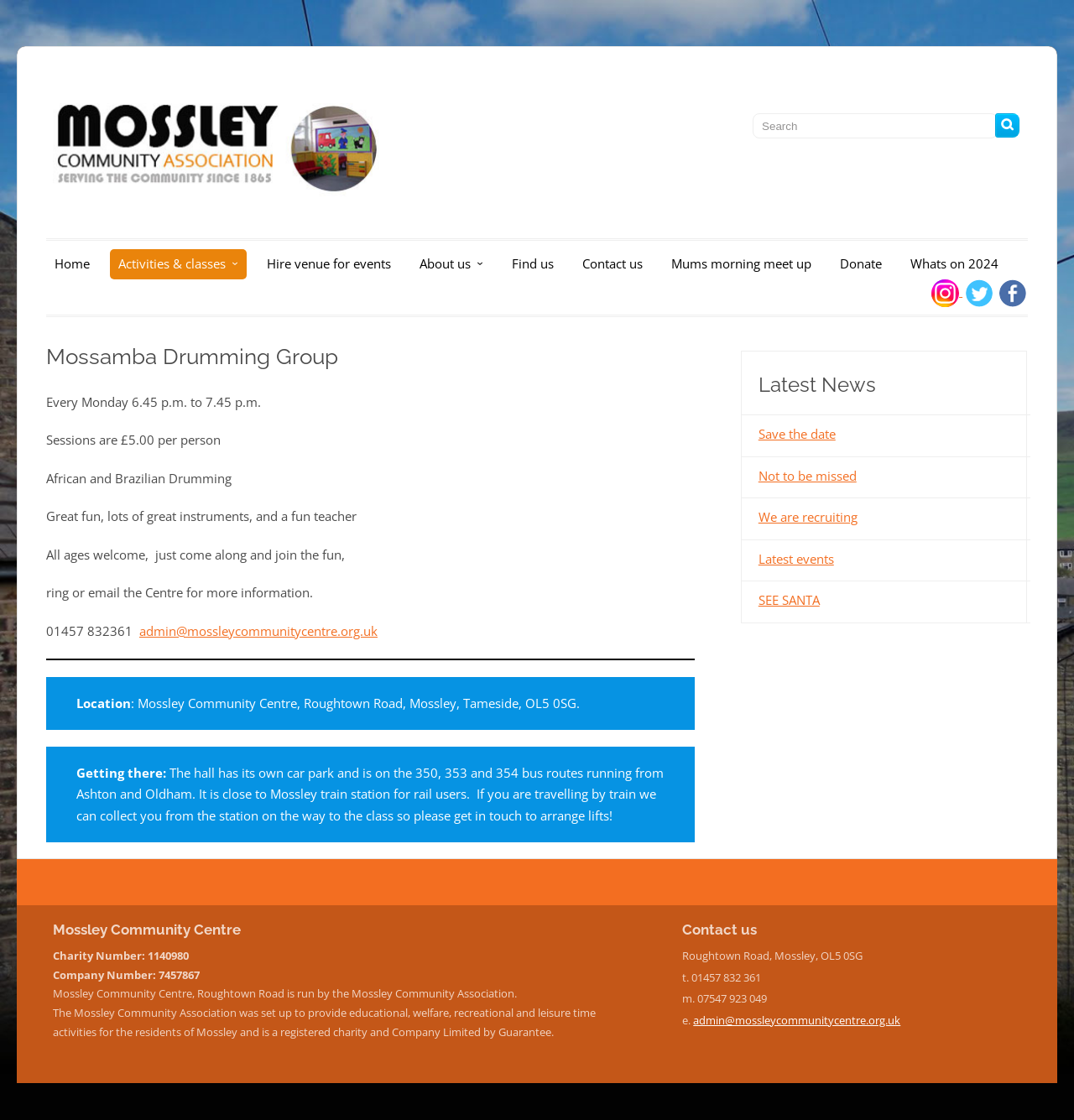Please identify the bounding box coordinates of the clickable area that will allow you to execute the instruction: "Contact us".

[0.635, 0.82, 0.942, 0.841]